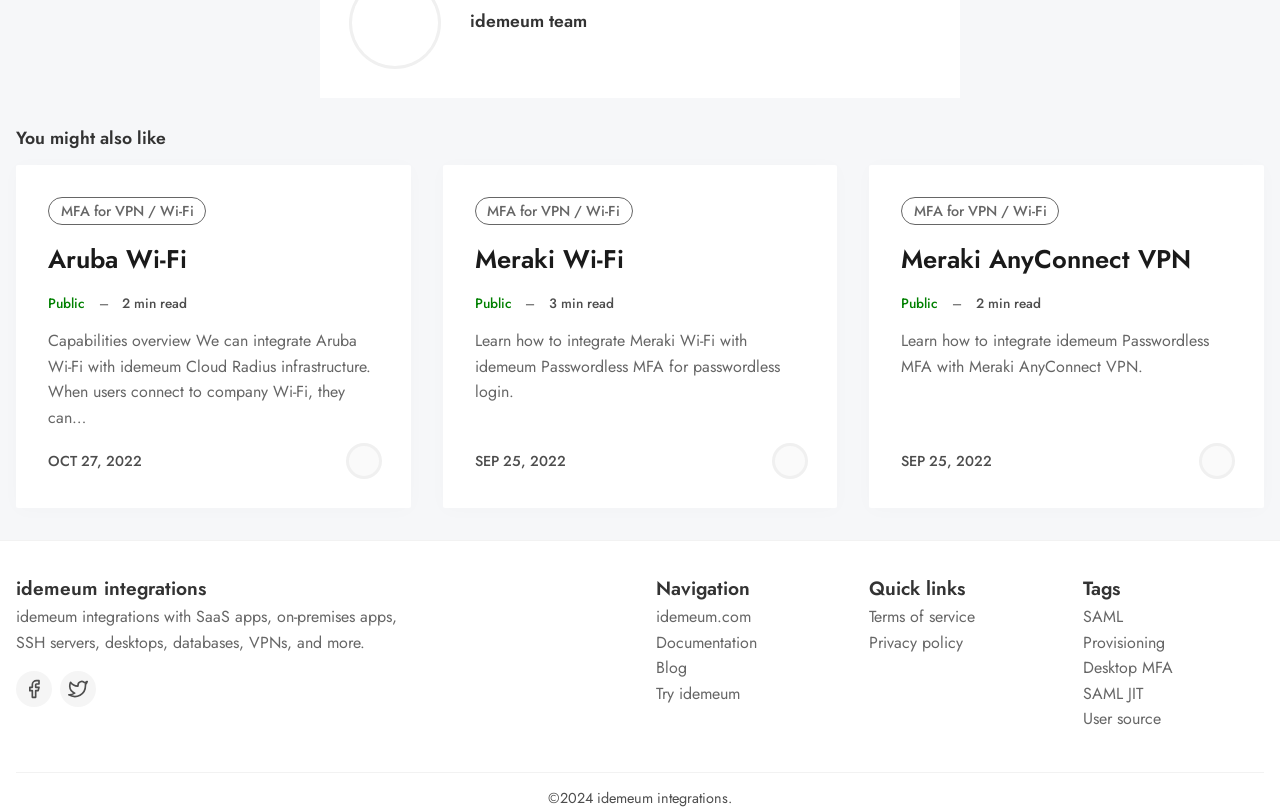Identify the coordinates of the bounding box for the element that must be clicked to accomplish the instruction: "Follow the 'idemeum team' link".

[0.272, 0.55, 0.296, 0.587]